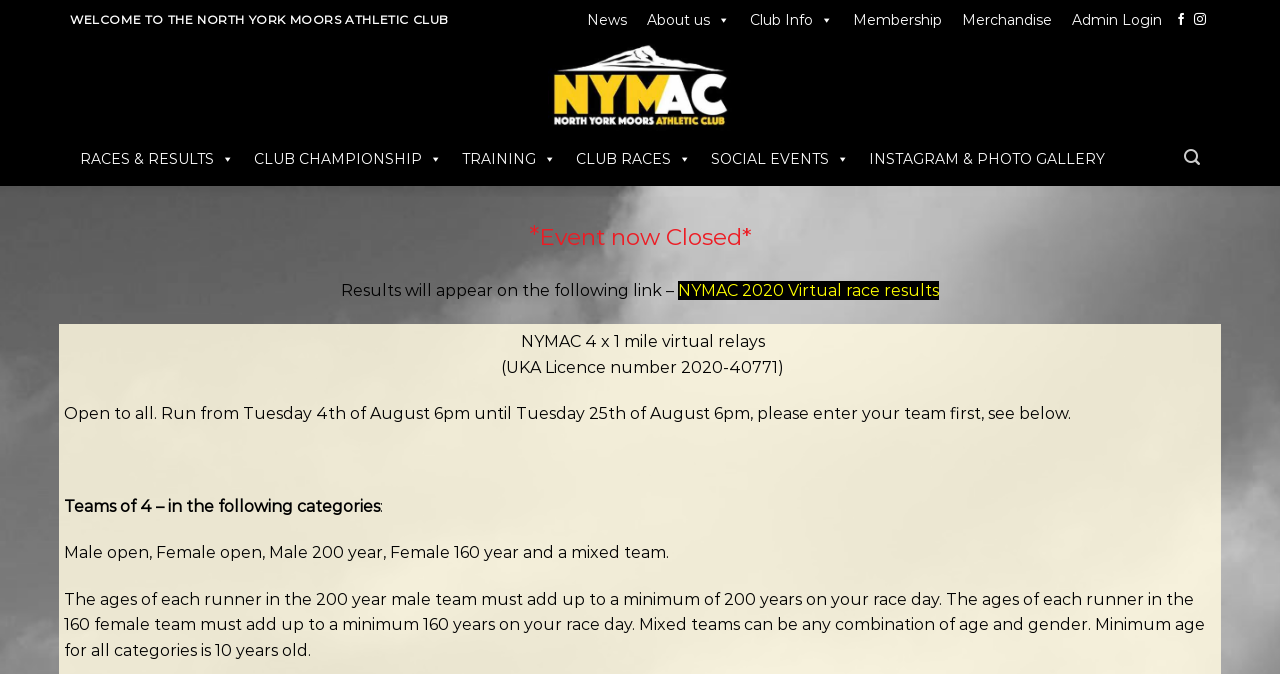What is the duration of the relay race?
Answer the question in as much detail as possible.

The duration of the relay race can be found in the section describing the rules of the race, where it is stated that the race will be held 'from Tuesday 4th of August 6pm until Tuesday 25th of August 6pm'.